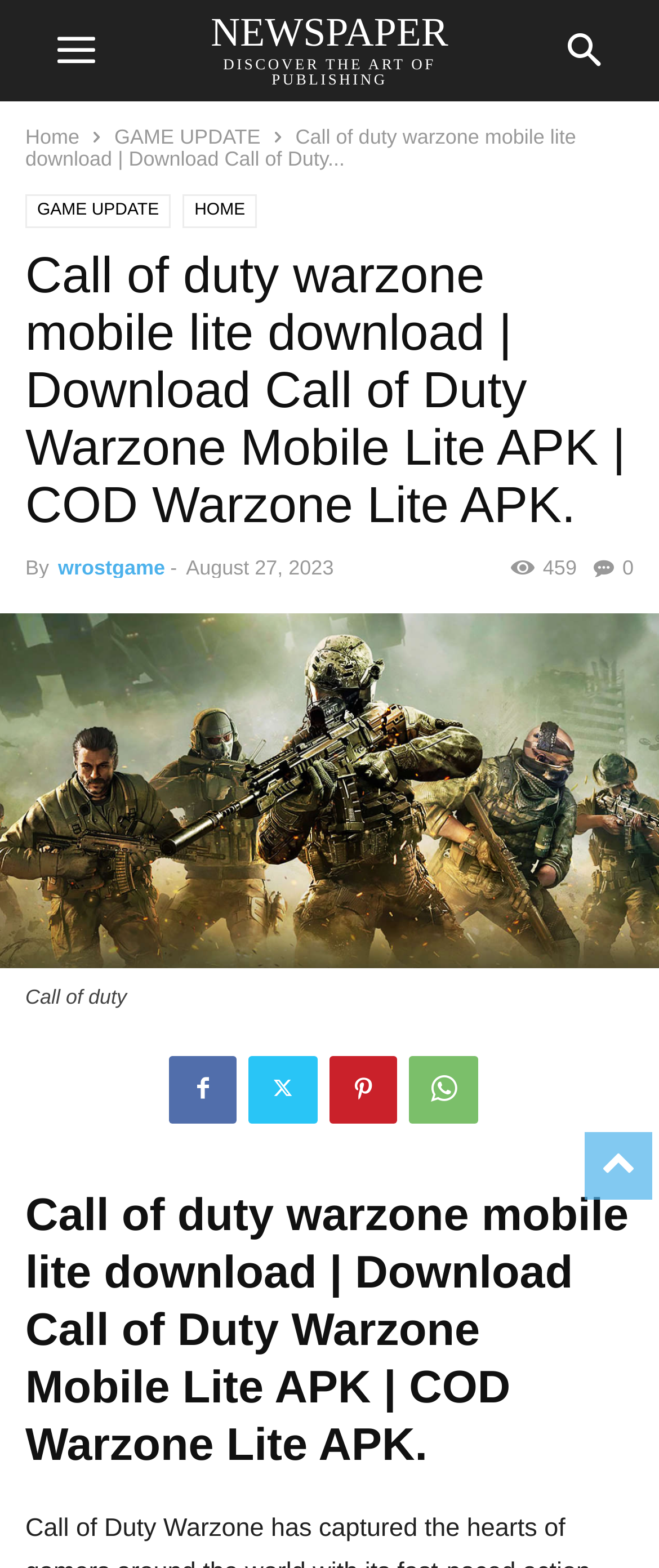Determine the bounding box coordinates of the region I should click to achieve the following instruction: "Click on the 'Call of duty modern warfare 2 apk download' image". Ensure the bounding box coordinates are four float numbers between 0 and 1, i.e., [left, top, right, bottom].

[0.0, 0.392, 1.0, 0.617]